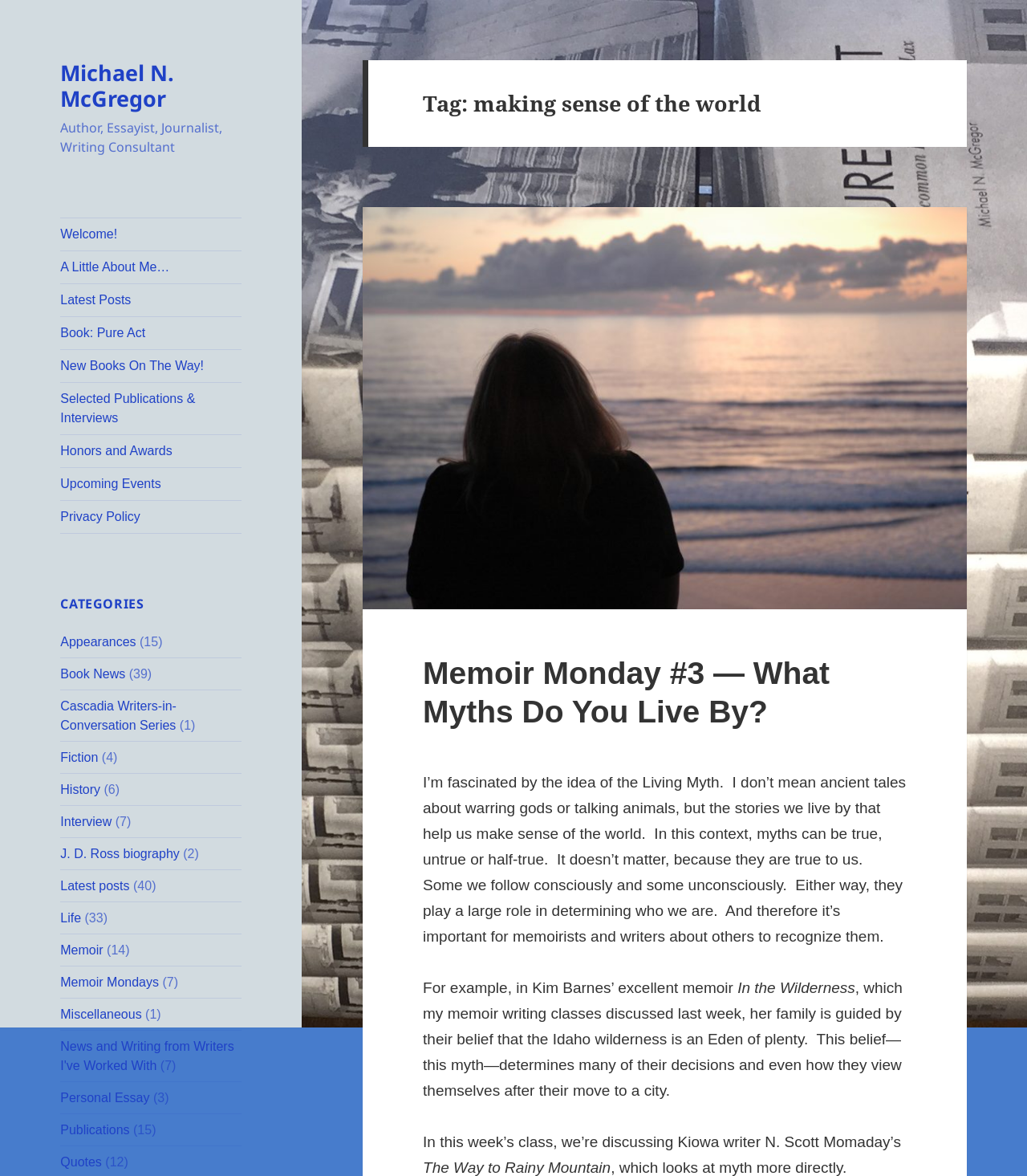Please answer the following question as detailed as possible based on the image: 
What is the author's profession?

Based on the webpage, the author's profession can be inferred from the static text 'Author, Essayist, Journalist, Writing Consultant' which is located below the link 'Michael N. McGregor'.